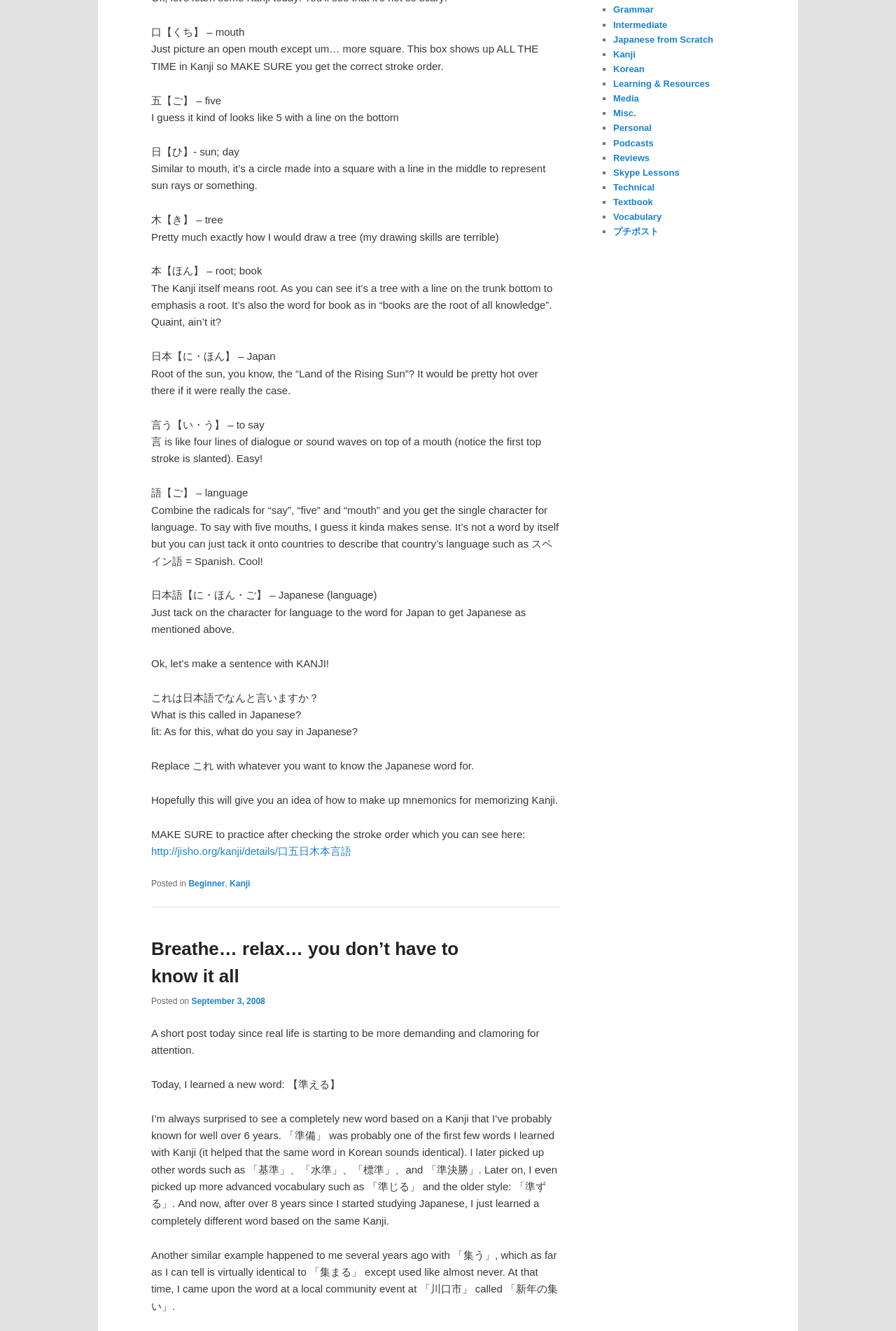Find the bounding box coordinates for the HTML element described in this sentence: "Skype Lessons". Provide the coordinates as four float numbers between 0 and 1, in the format [left, top, right, bottom].

[0.684, 0.126, 0.758, 0.133]